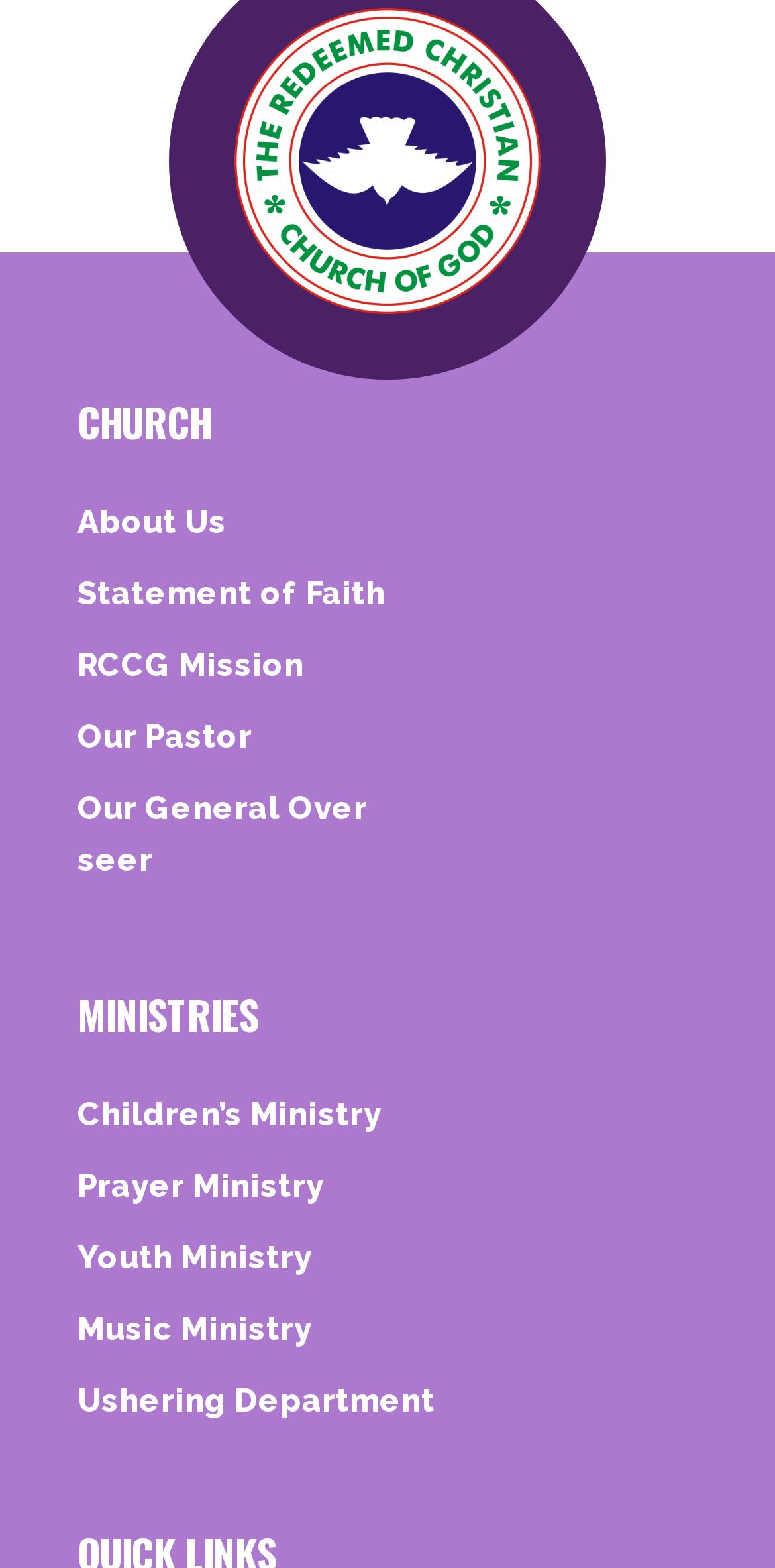What is the name of the church?
By examining the image, provide a one-word or phrase answer.

Not specified